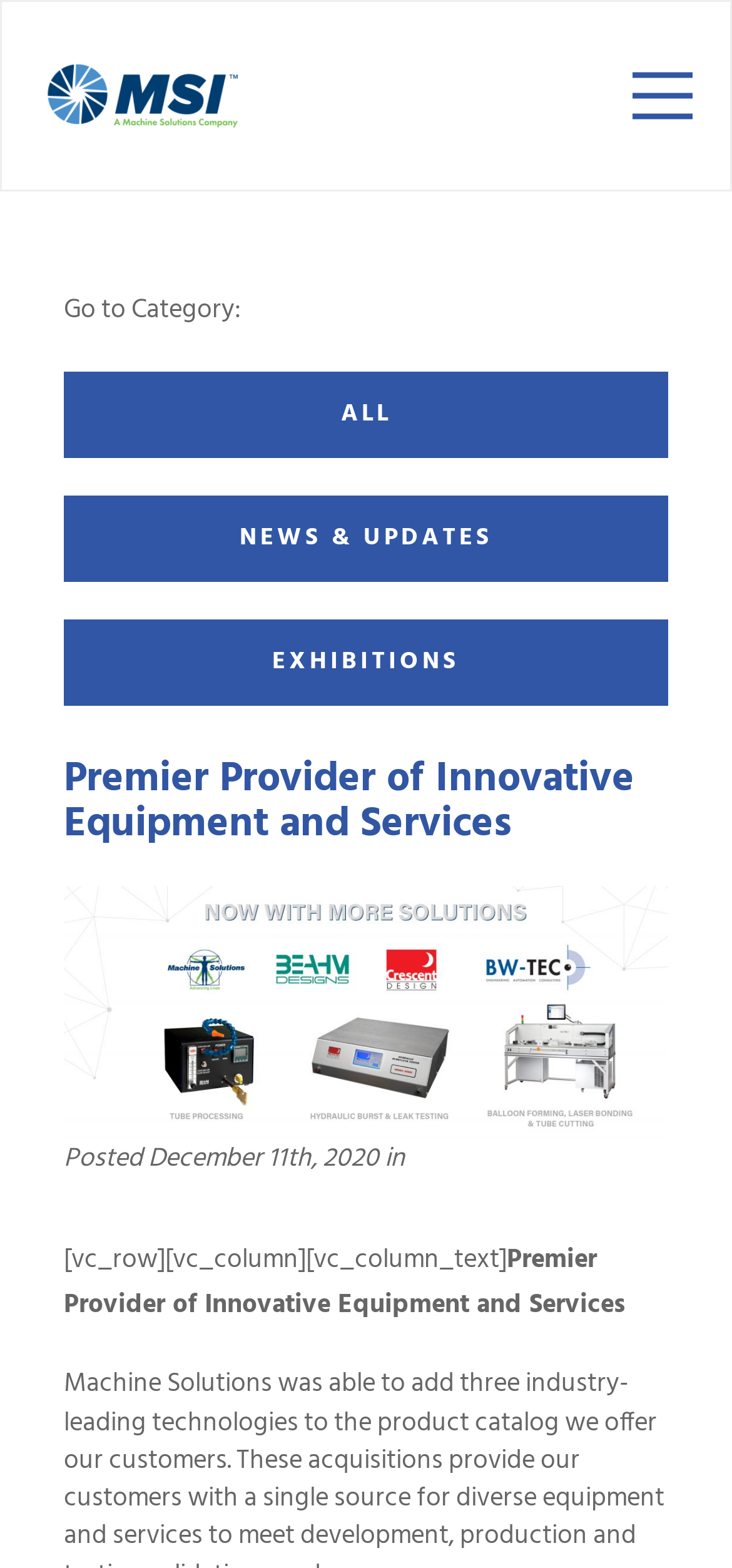Using the description "alt="MSI"", locate and provide the bounding box of the UI element.

[0.054, 0.025, 0.335, 0.097]